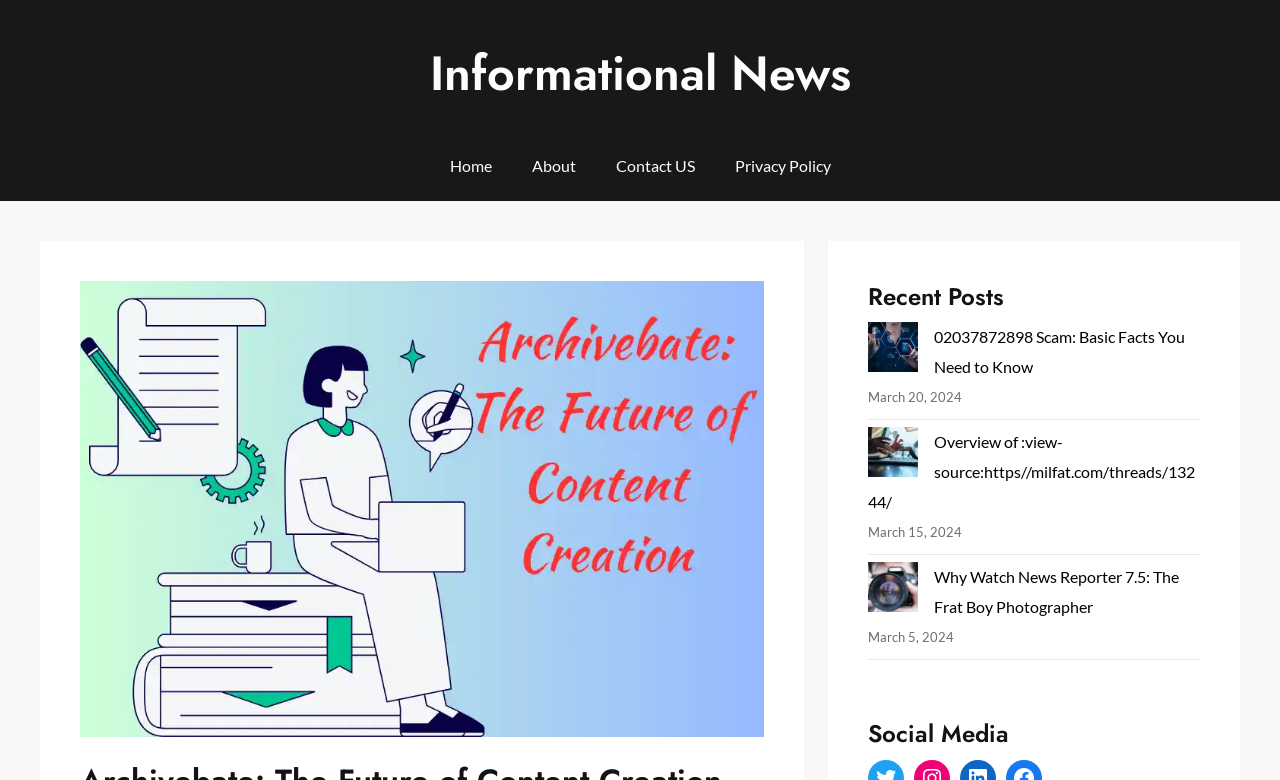Pinpoint the bounding box coordinates of the element you need to click to execute the following instruction: "Check the 'Social Media' section". The bounding box should be represented by four float numbers between 0 and 1, in the format [left, top, right, bottom].

[0.678, 0.921, 0.938, 0.961]